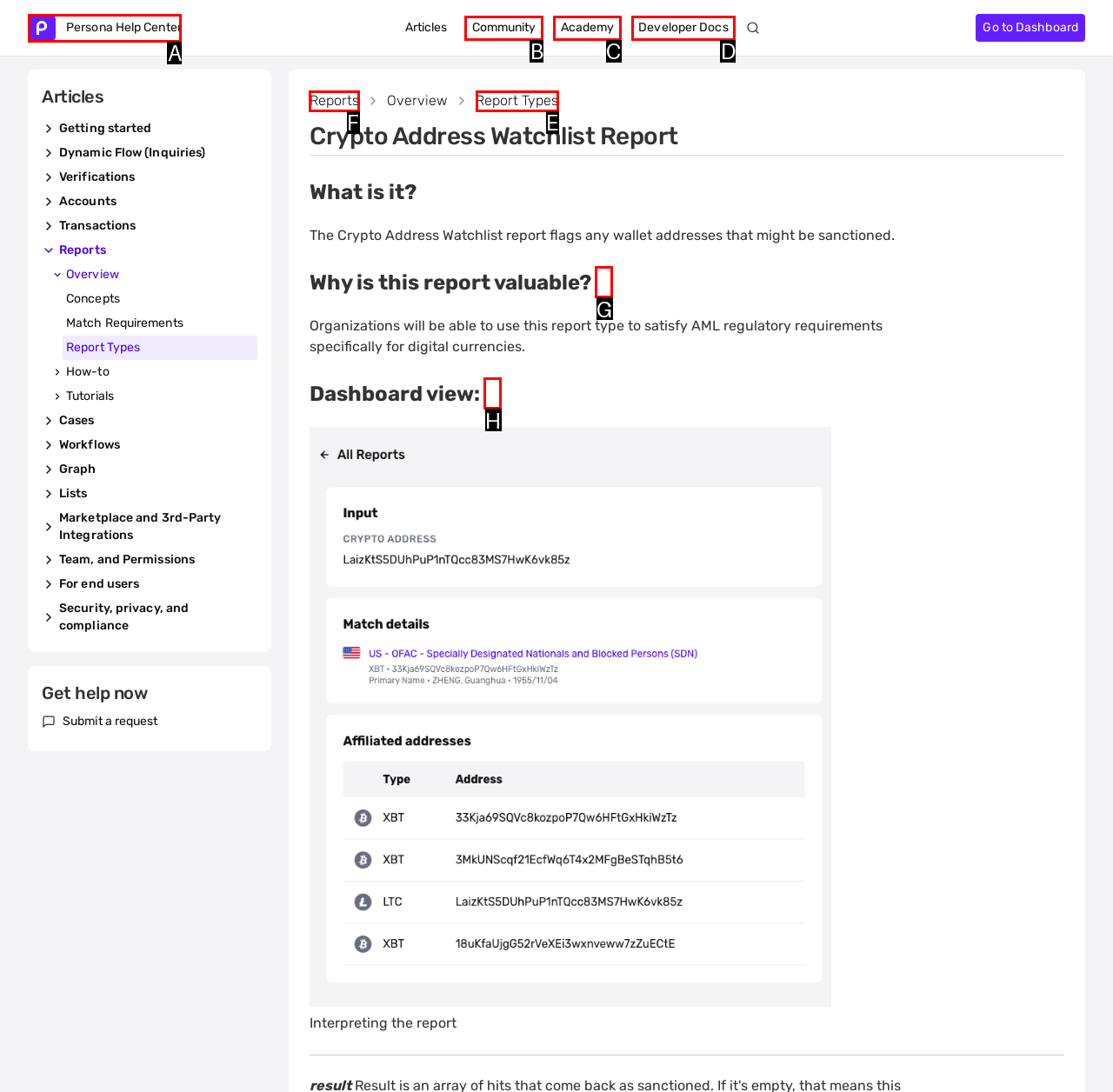Choose the correct UI element to click for this task: View Reports Answer using the letter from the given choices.

F